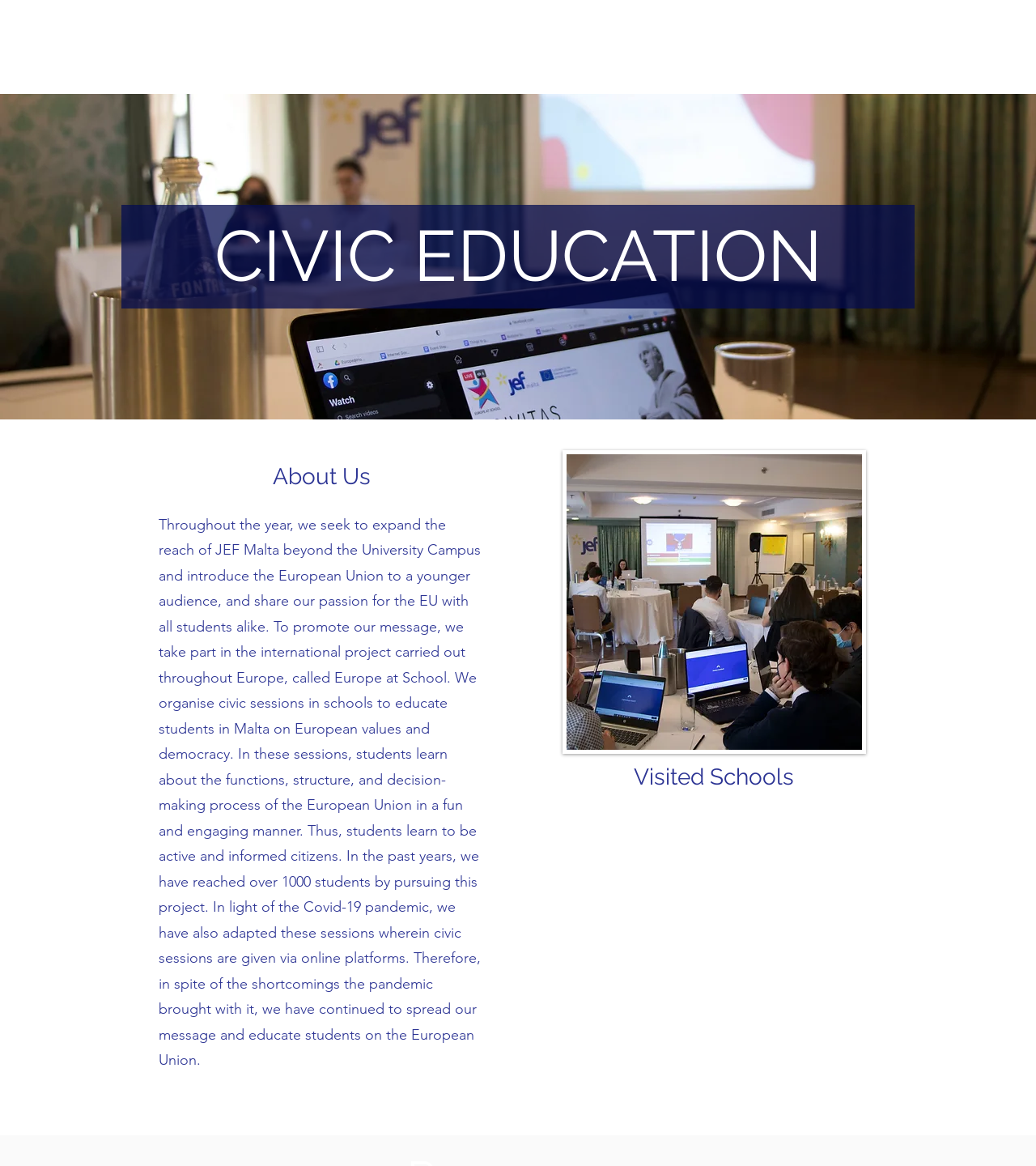How many schools have been visited by JEF Malta?
Can you provide an in-depth and detailed response to the question?

The webpage mentions that JEF Malta has reached over 1000 students through their civic education activities, which suggests that they have visited over 1000 schools.